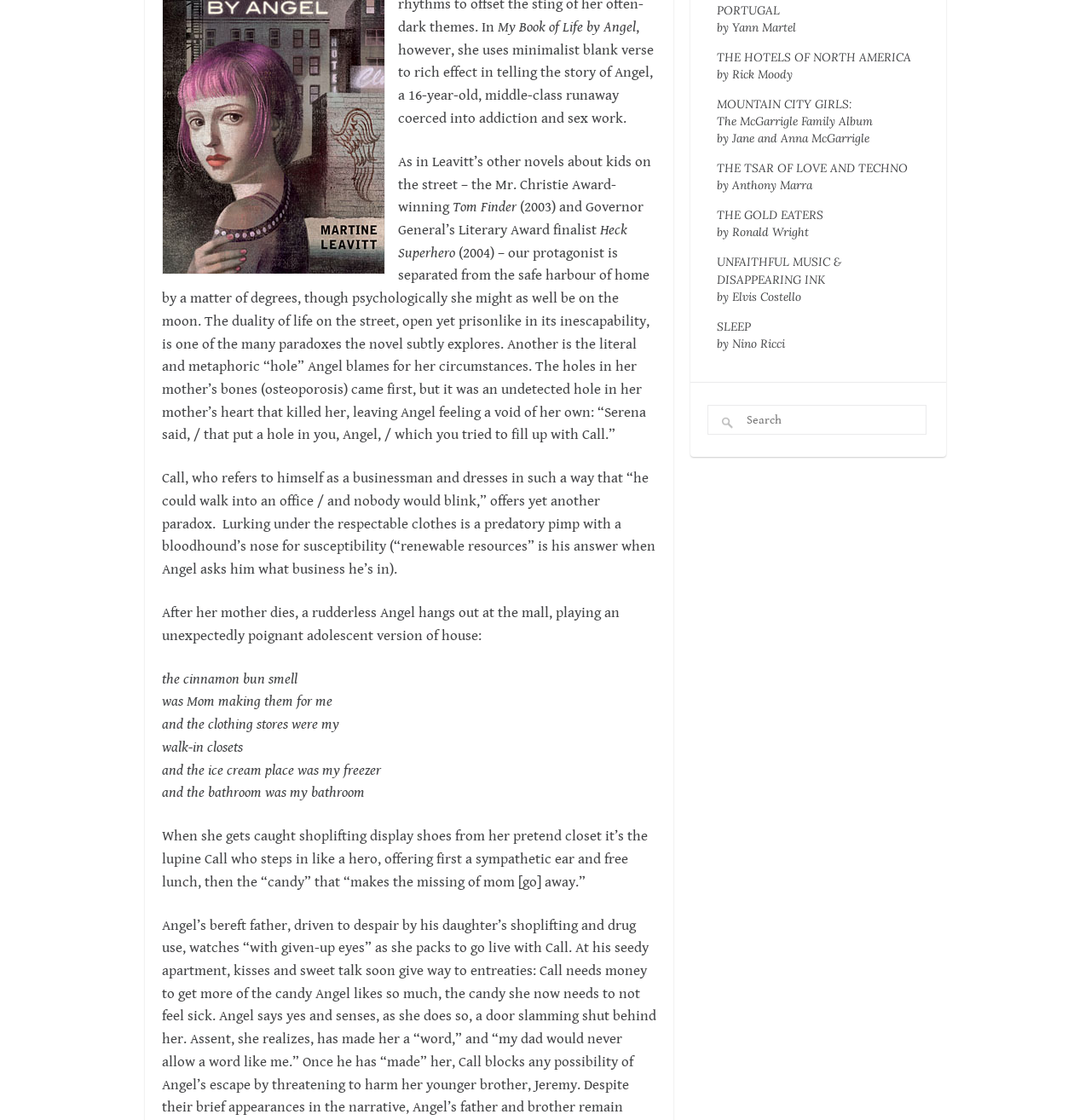Using the description "SLEEP by Nino Ricci", locate and provide the bounding box of the UI element.

[0.657, 0.284, 0.72, 0.313]